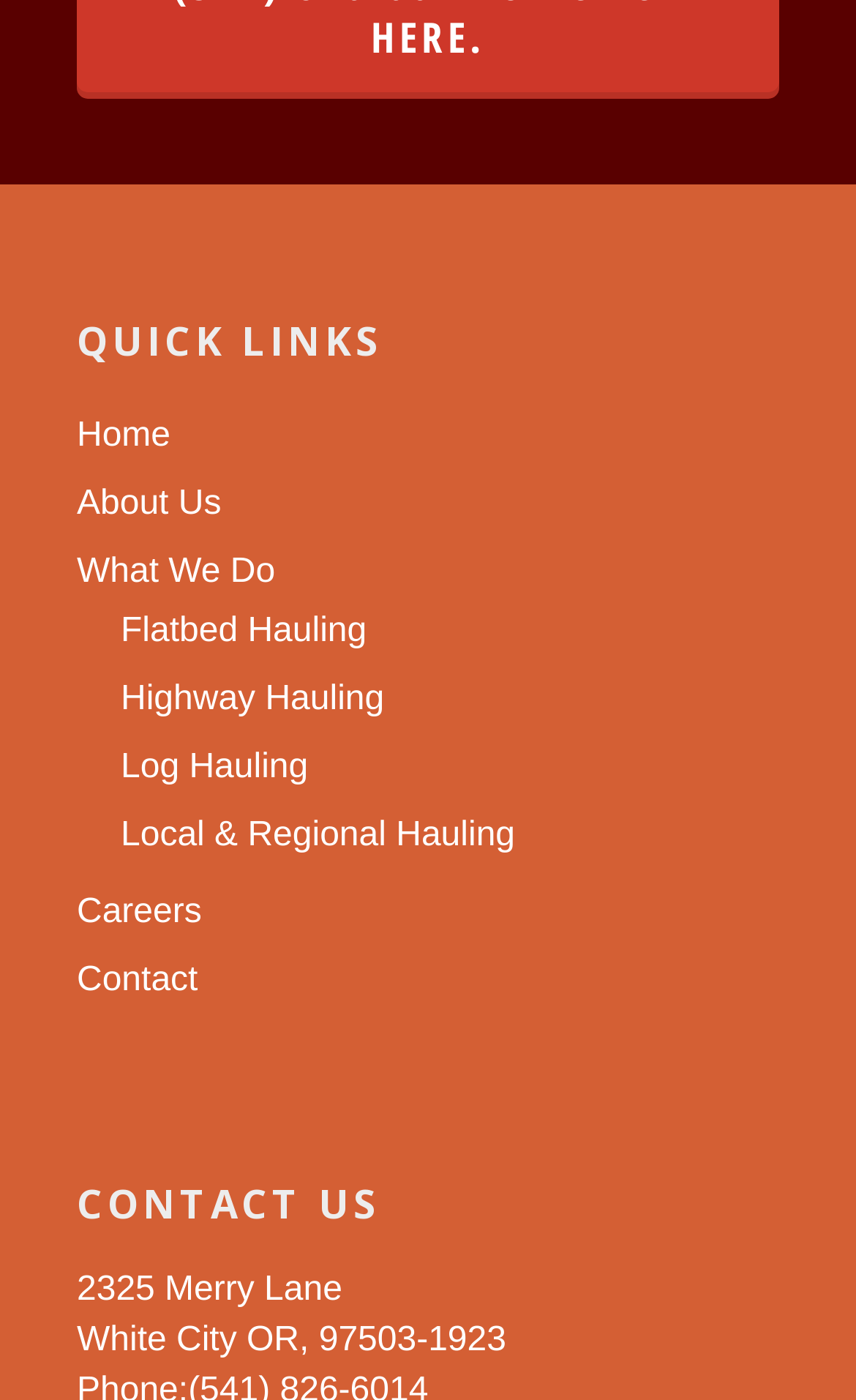Identify the bounding box coordinates for the element that needs to be clicked to fulfill this instruction: "explore flatbed hauling services". Provide the coordinates in the format of four float numbers between 0 and 1: [left, top, right, bottom].

[0.141, 0.433, 0.91, 0.47]